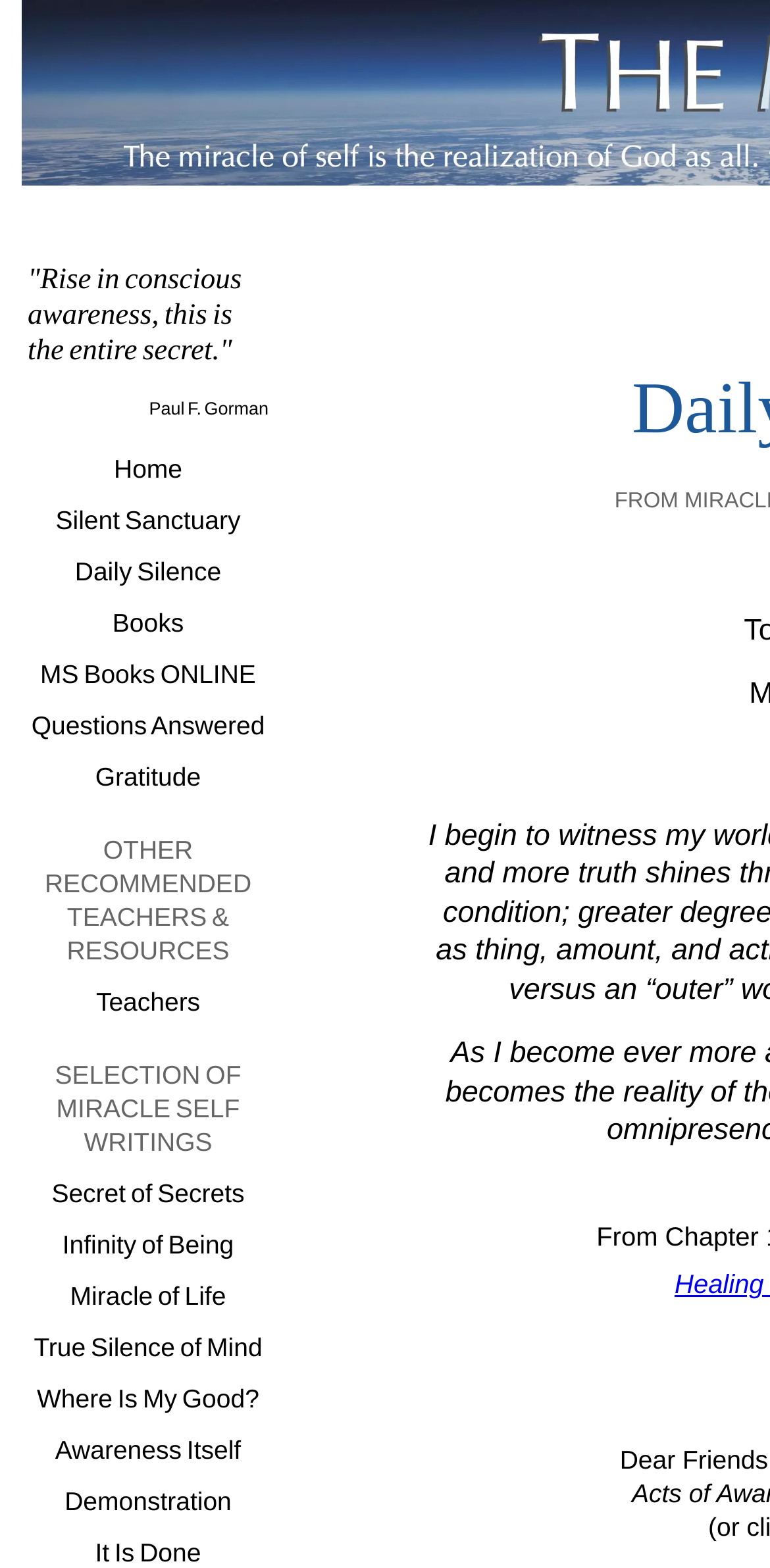Please specify the bounding box coordinates of the element that should be clicked to execute the given instruction: 'explore other recommended teachers and resources'. Ensure the coordinates are four float numbers between 0 and 1, expressed as [left, top, right, bottom].

[0.015, 0.528, 0.369, 0.623]